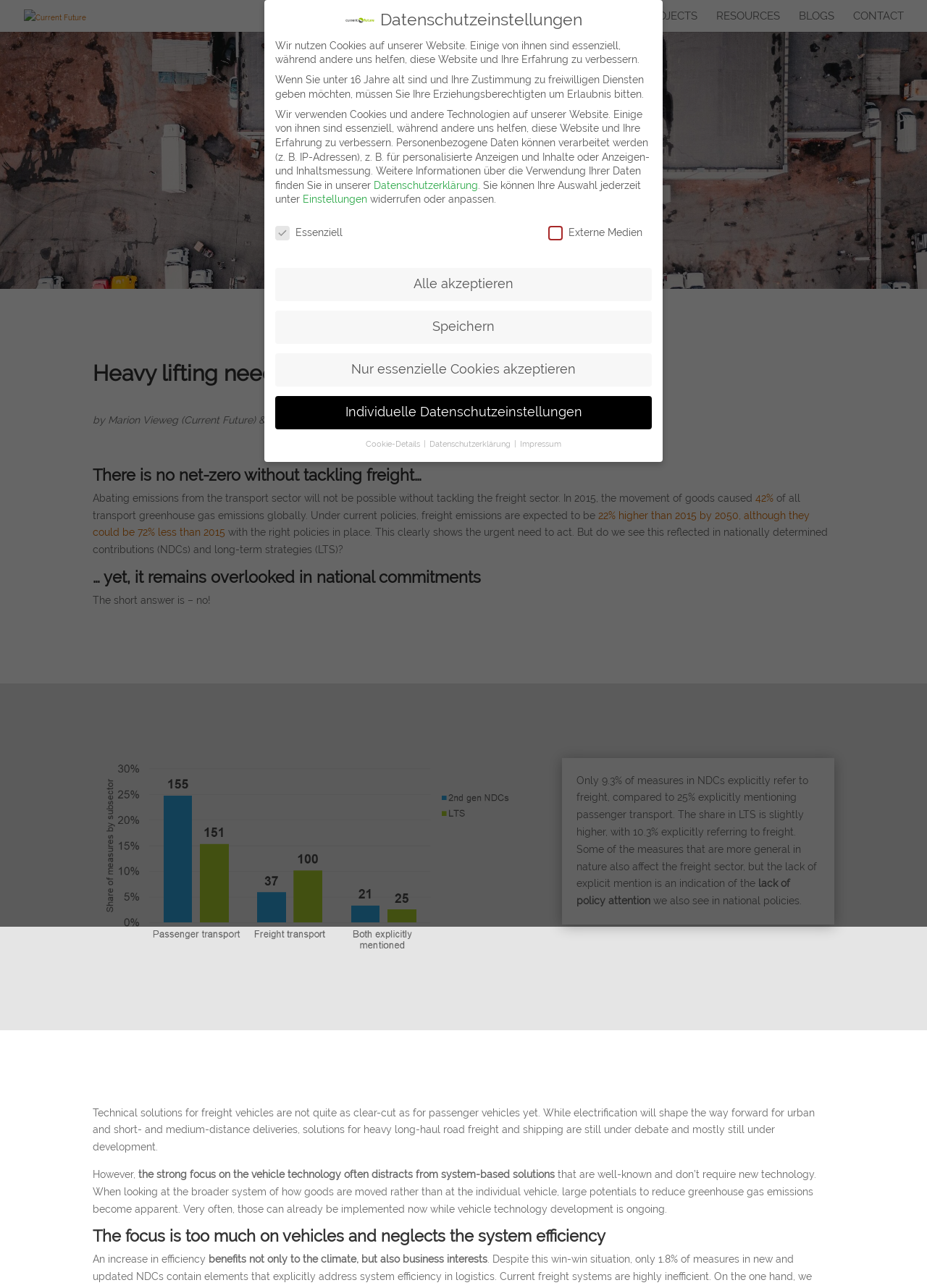How many links are in the navigation menu?
Please respond to the question with a detailed and thorough explanation.

I counted the links in the navigation menu, which are HOME, ABOUT, PROJECTS, RESOURCES, BLOGS, and CONTACT.